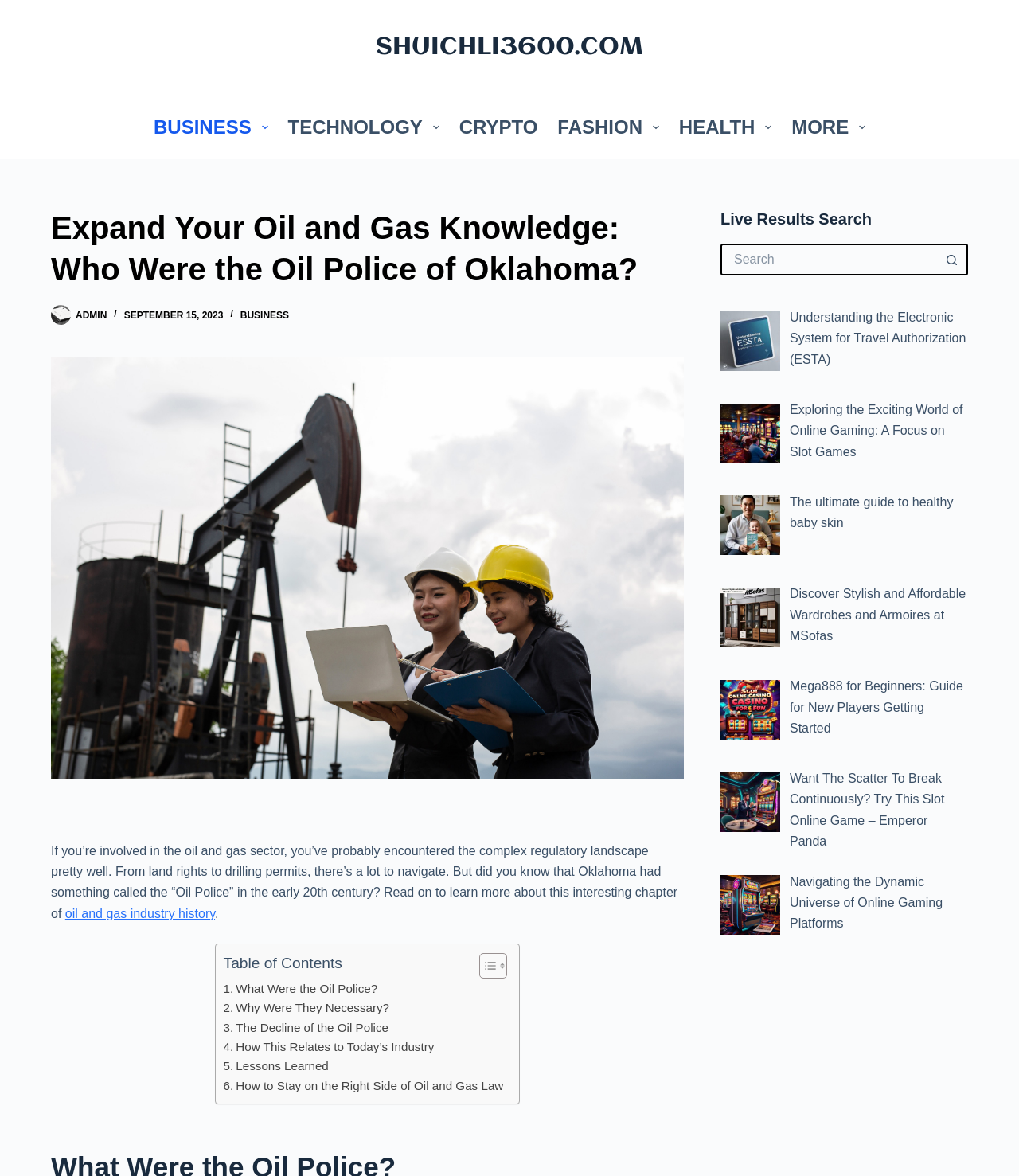Indicate the bounding box coordinates of the clickable region to achieve the following instruction: "Learn more about 'Understanding the Electronic System for Travel Authorization (ESTA)'."

[0.775, 0.264, 0.948, 0.311]